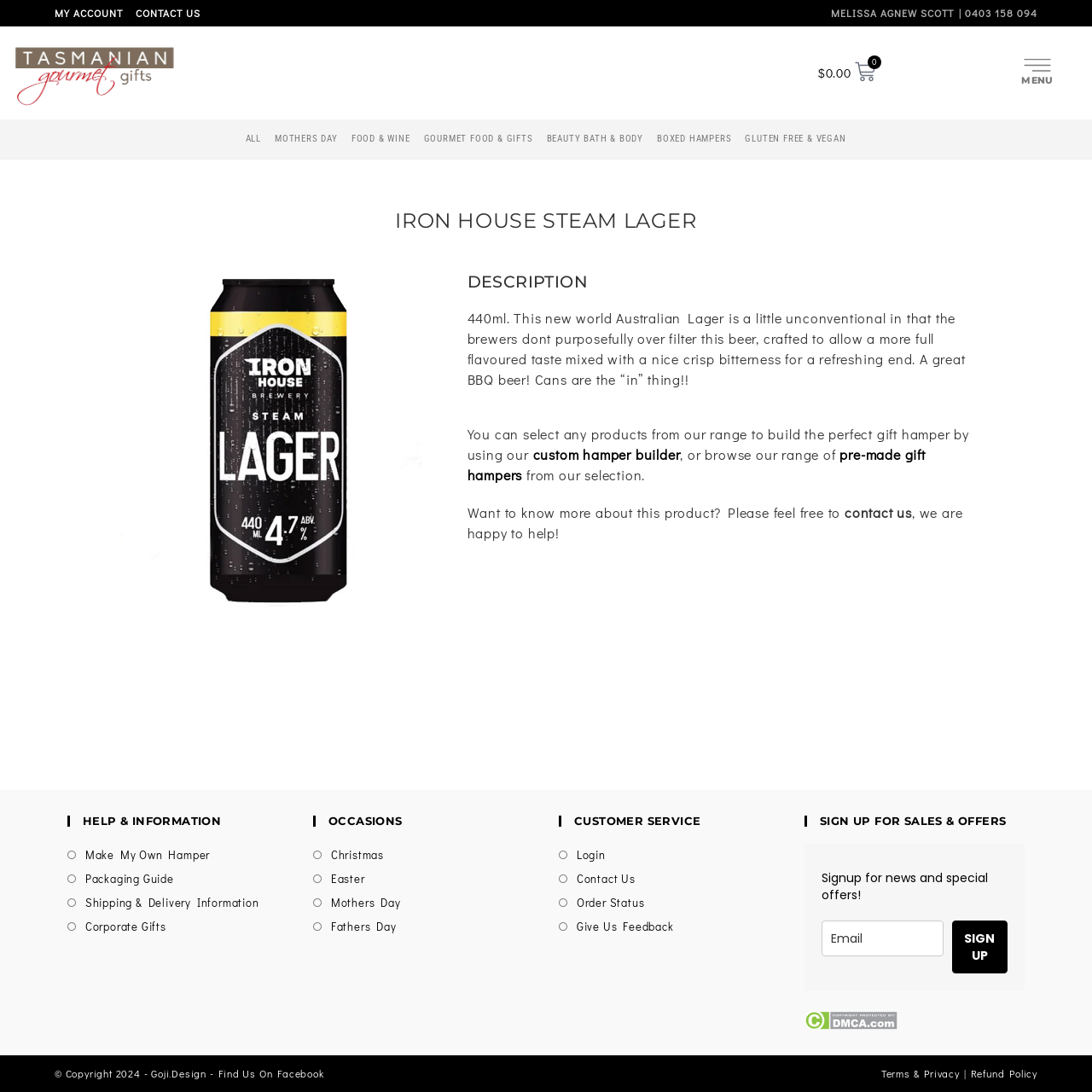What is the name of the beer?
Answer briefly with a single word or phrase based on the image.

Iron House Steam Lager